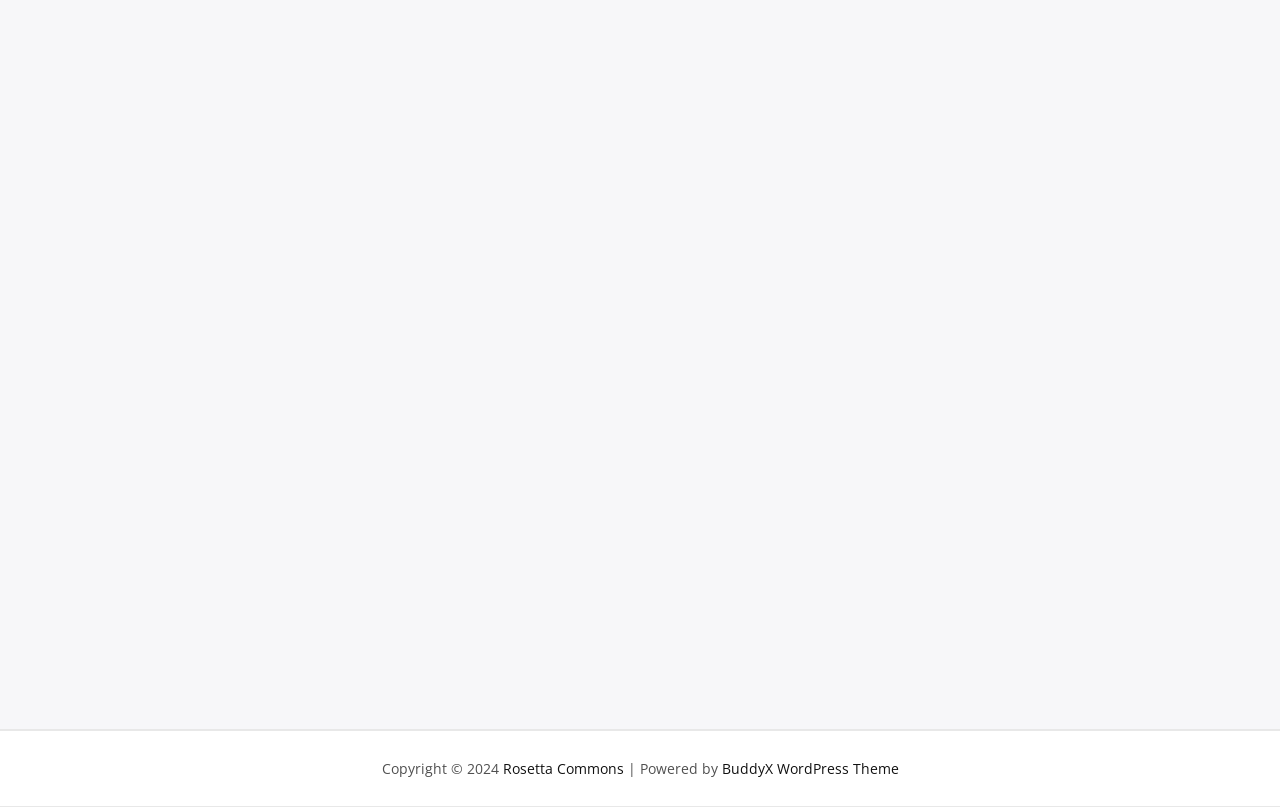Please specify the bounding box coordinates in the format (top-left x, top-left y, bottom-right x, bottom-right y), with all values as floating point numbers between 0 and 1. Identify the bounding box of the UI element described by: Rosetta Commons

[0.393, 0.94, 0.487, 0.964]